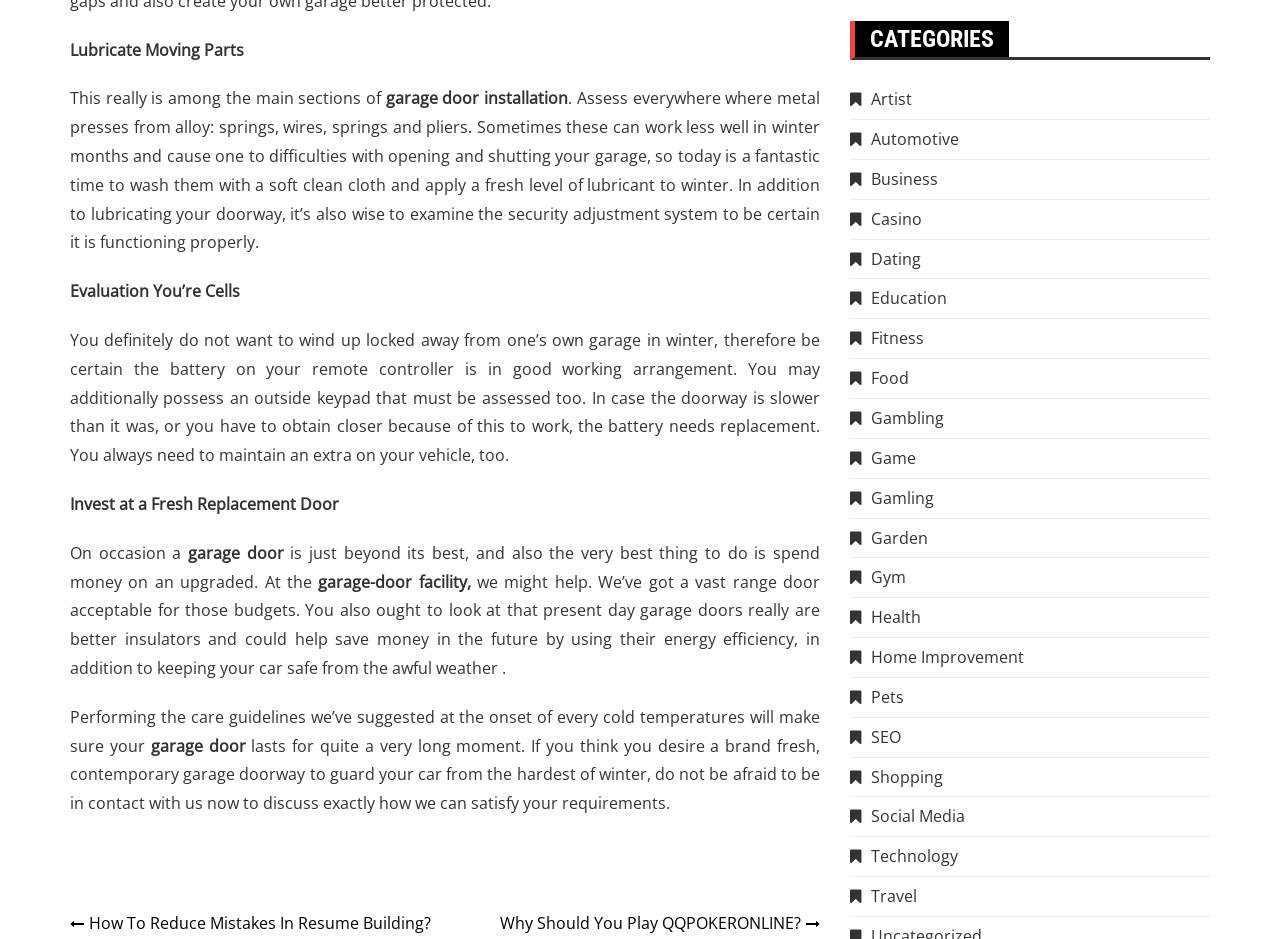What is the purpose of lubricating moving parts?
Analyze the screenshot and provide a detailed answer to the question.

The webpage recommends lubricating moving parts, such as springs and wires, to prevent difficulties with opening and shutting the garage door, especially during winter months.